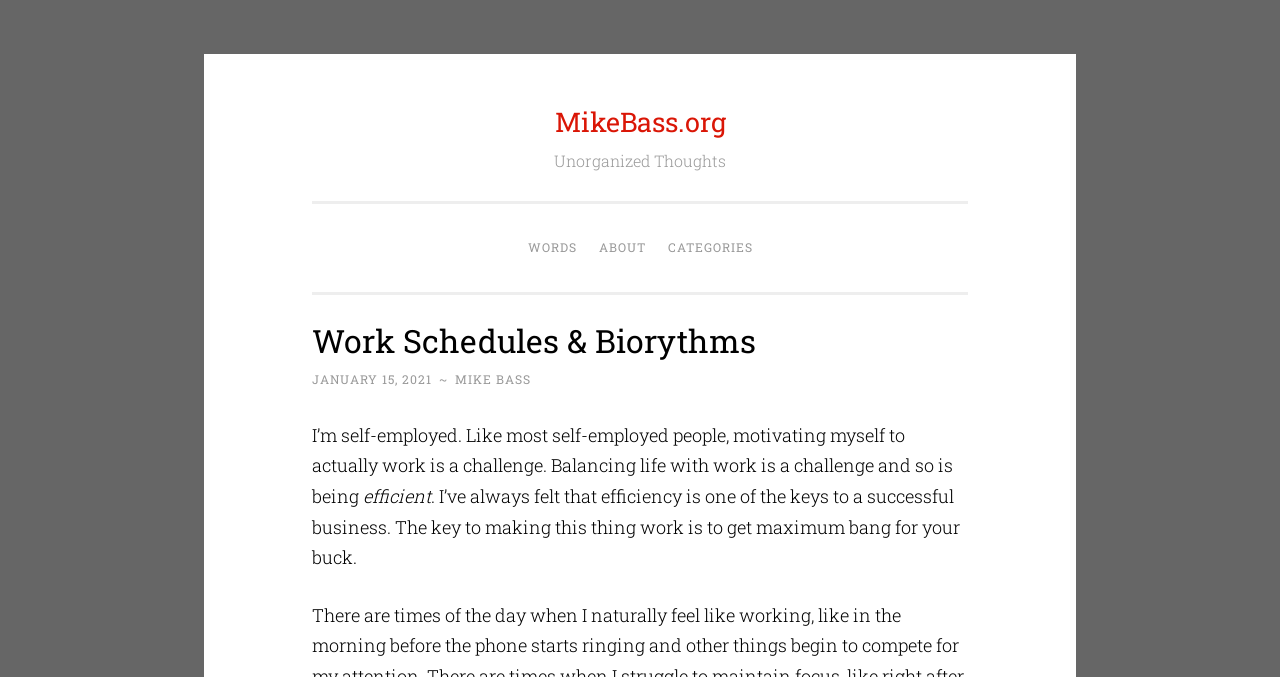Using the details from the image, please elaborate on the following question: What is the name of the website?

The name of the website can be found in the top-left corner of the webpage, where it is written as 'MikeBass.org' in a heading element.